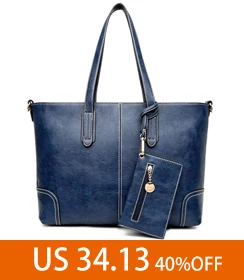Refer to the image and answer the question with as much detail as possible: How many handles does the tote bag have?

According to the caption, the tote bag is 'designed with two sturdy handles for comfortable carrying', which implies that the bag has two handles.